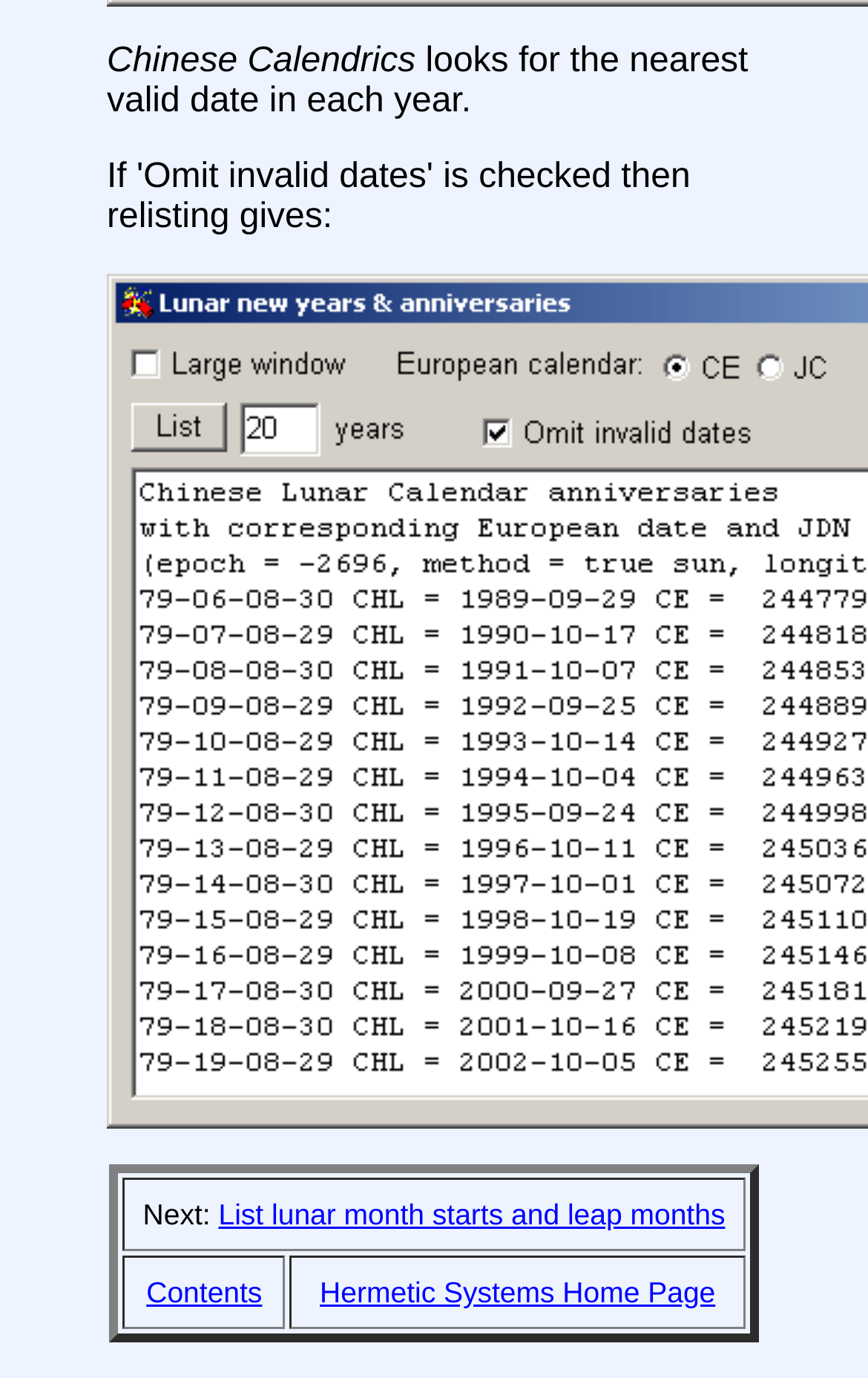Provide a one-word or short-phrase answer to the question:
How many links are in the first row of the table?

1